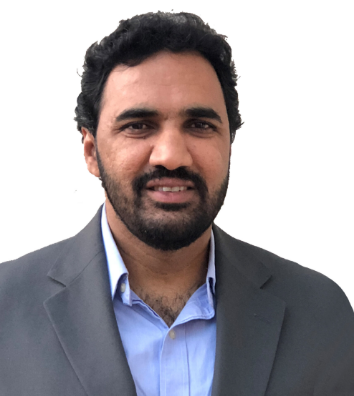What is the focus of SampraSoft as a company?
Look at the image and respond to the question as thoroughly as possible.

According to the caption, SampraSoft is a company focused on providing innovative solutions for complex business challenges, which indicates the company's primary objective.